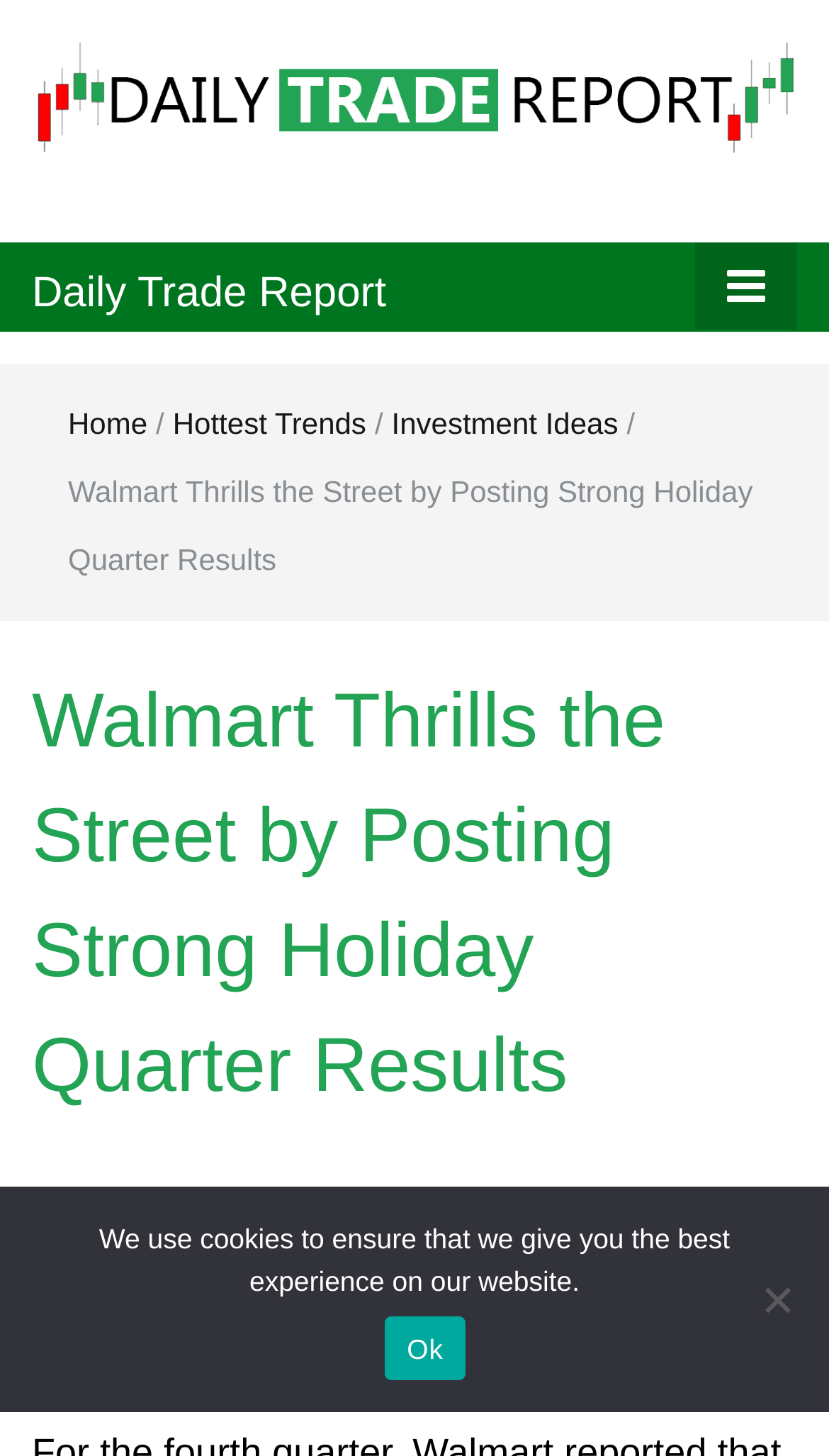Answer with a single word or phrase: 
What type of content does the website provide?

Investment trends and ideas